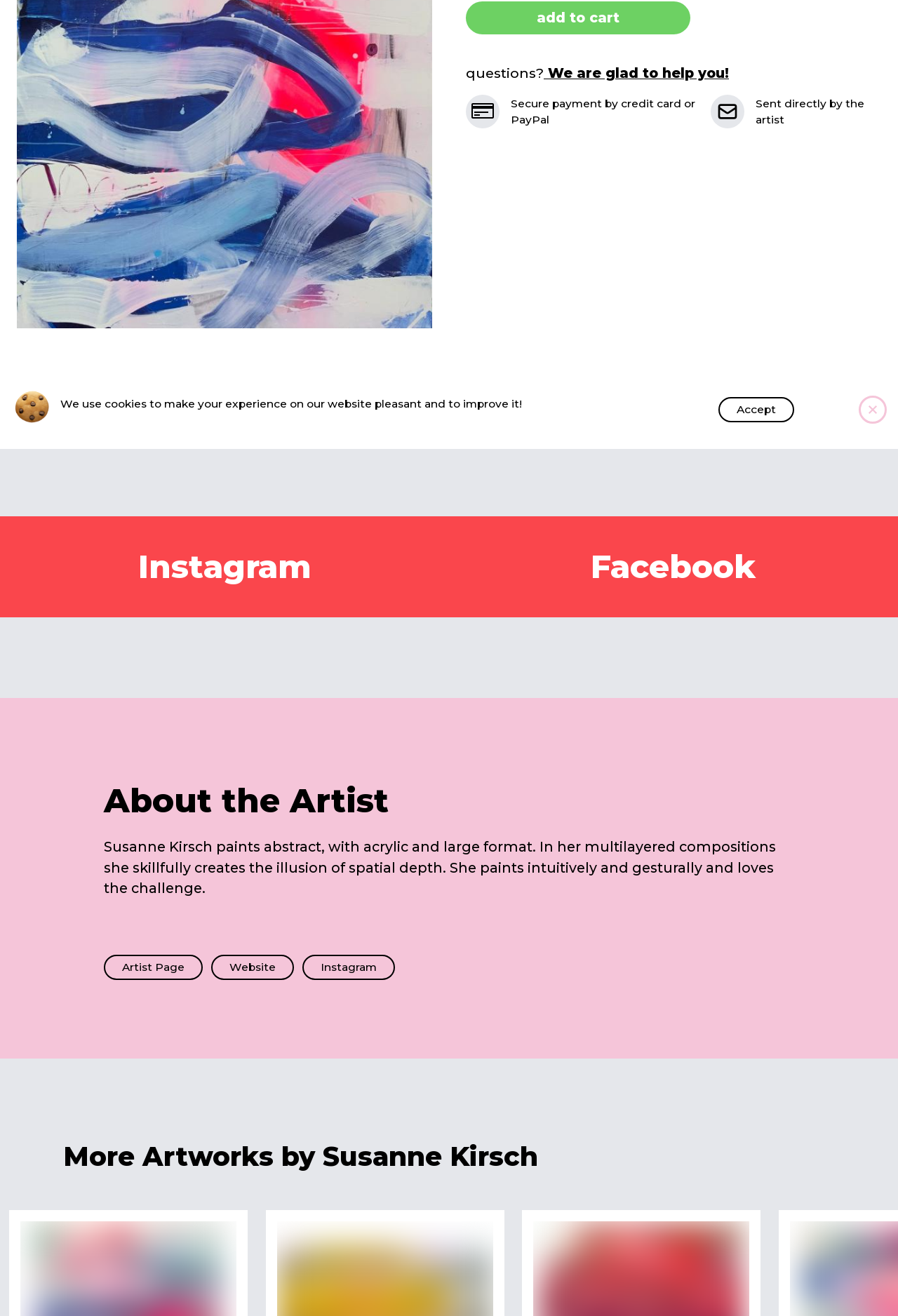Locate the UI element described as follows: "Instagram". Return the bounding box coordinates as four float numbers between 0 and 1 in the order [left, top, right, bottom].

[0.337, 0.726, 0.44, 0.745]